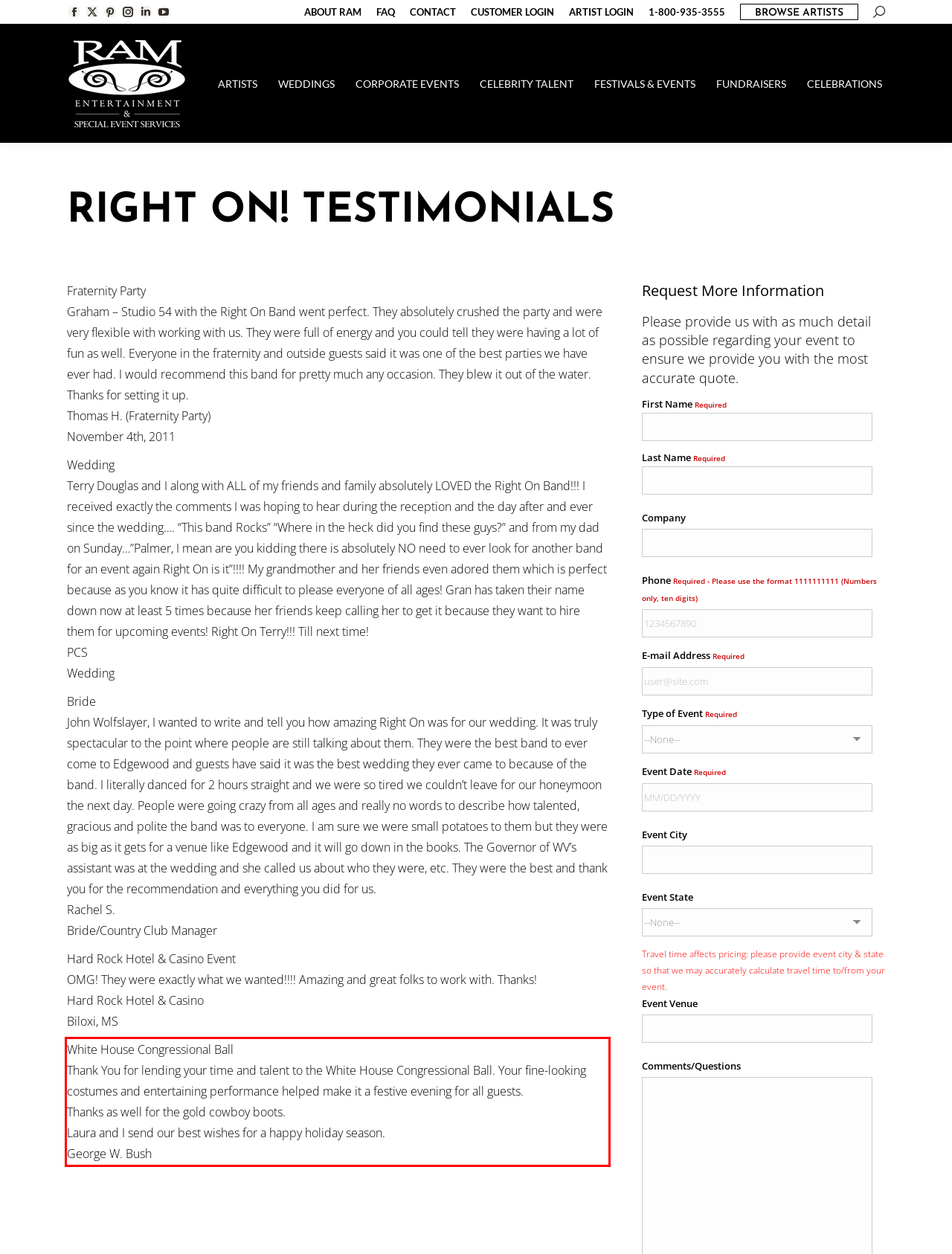Within the screenshot of a webpage, identify the red bounding box and perform OCR to capture the text content it contains.

White House Congressional Ball Thank You for lending your time and talent to the White House Congressional Ball. Your fine-looking costumes and entertaining performance helped make it a festive evening for all guests. Thanks as well for the gold cowboy boots. Laura and I send our best wishes for a happy holiday season. George W. Bush